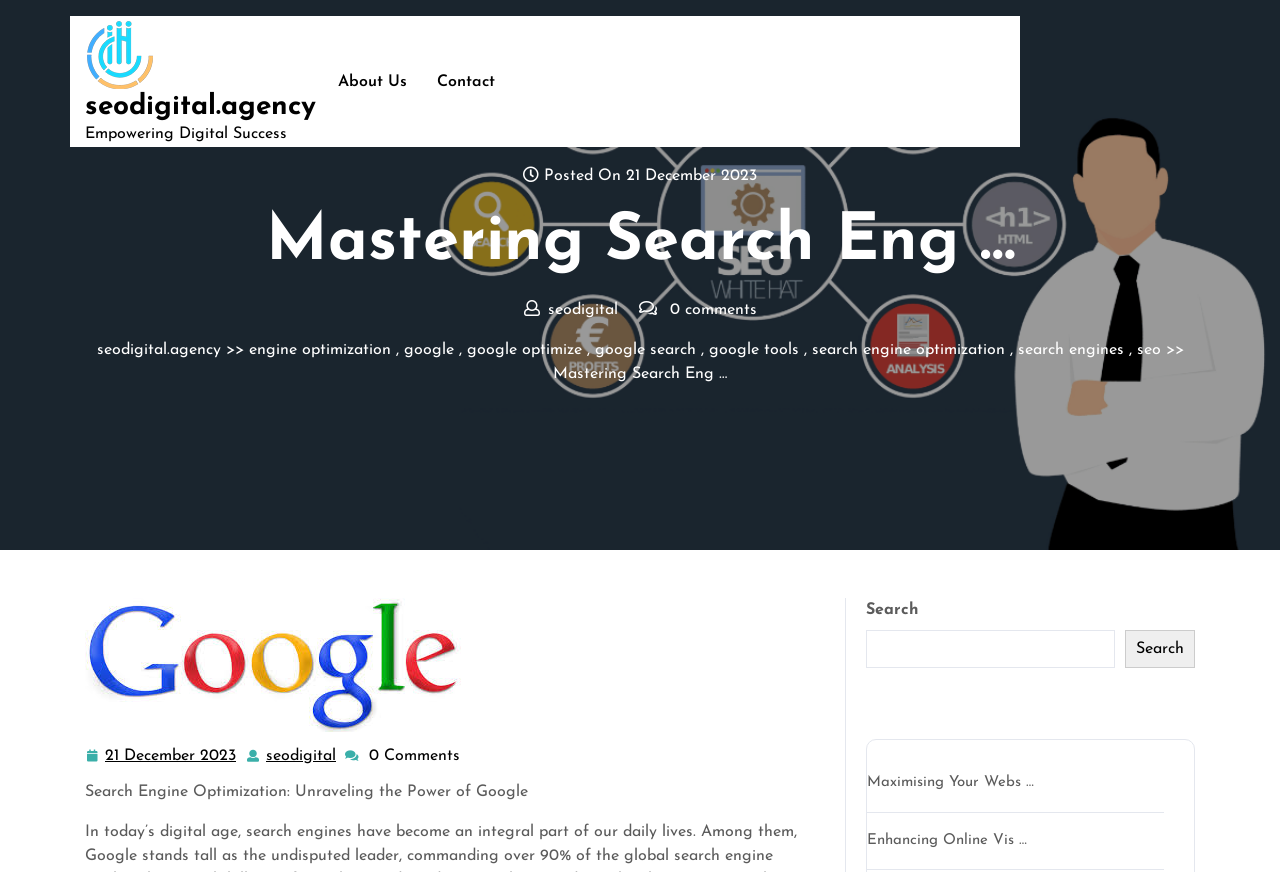Generate the text of the webpage's primary heading.

Mastering Search Eng …